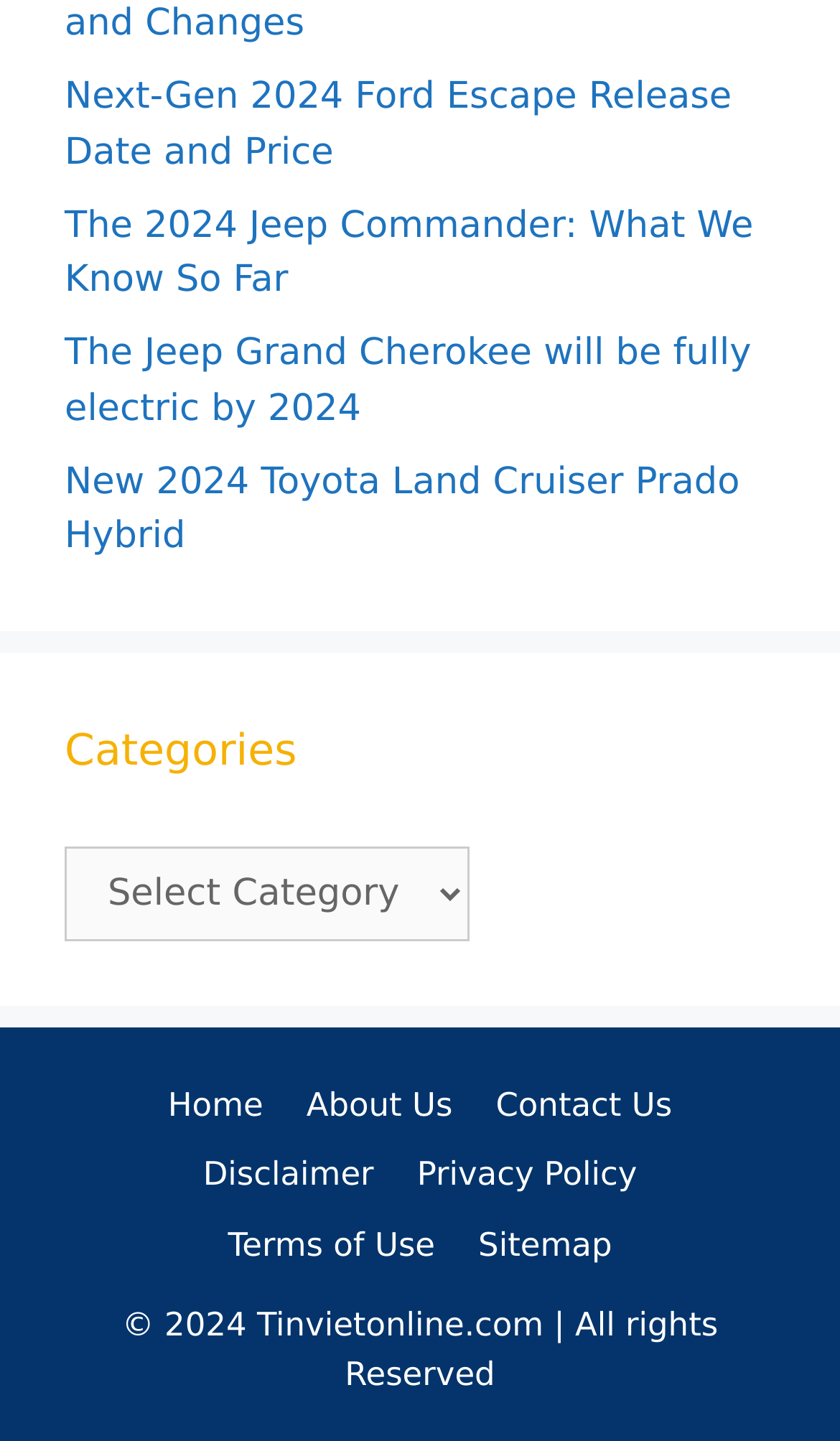Please identify the bounding box coordinates of the element I need to click to follow this instruction: "Visit the website of websyd.com".

None